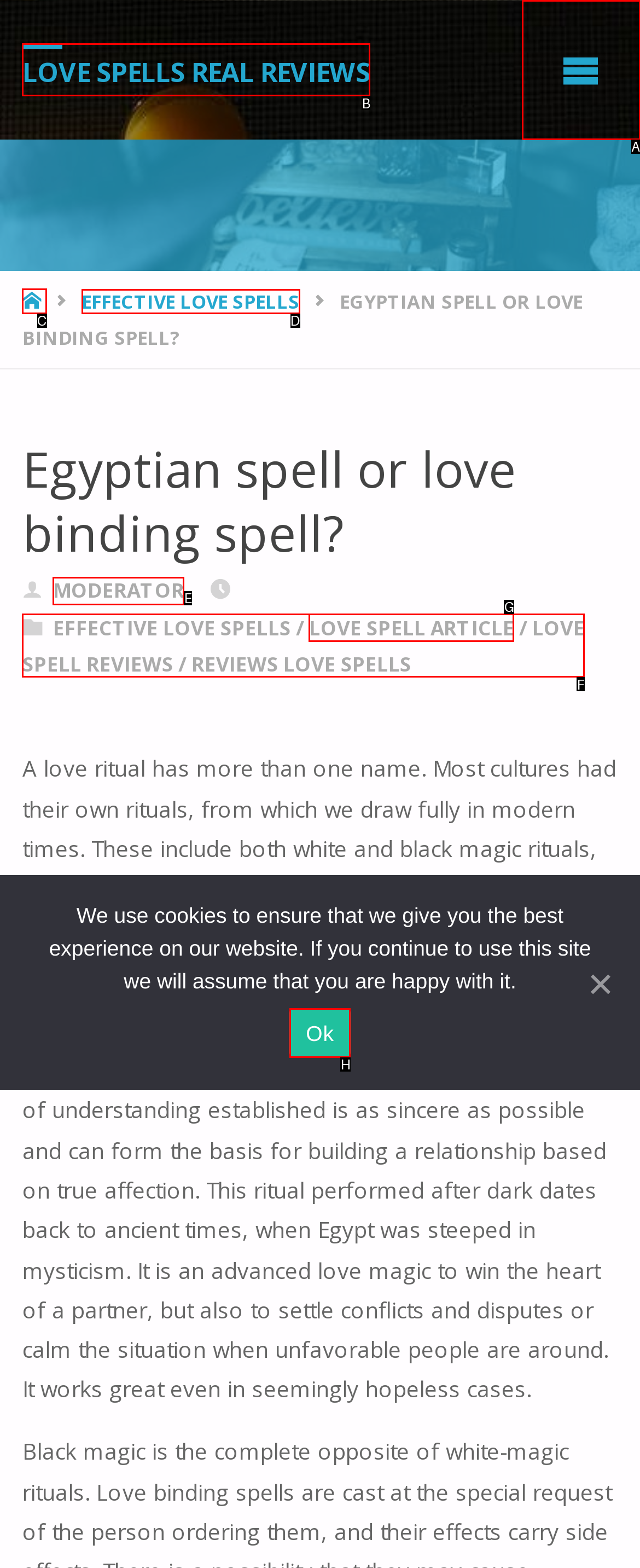Pick the option that should be clicked to perform the following task: Click on the HOME link
Answer with the letter of the selected option from the available choices.

C